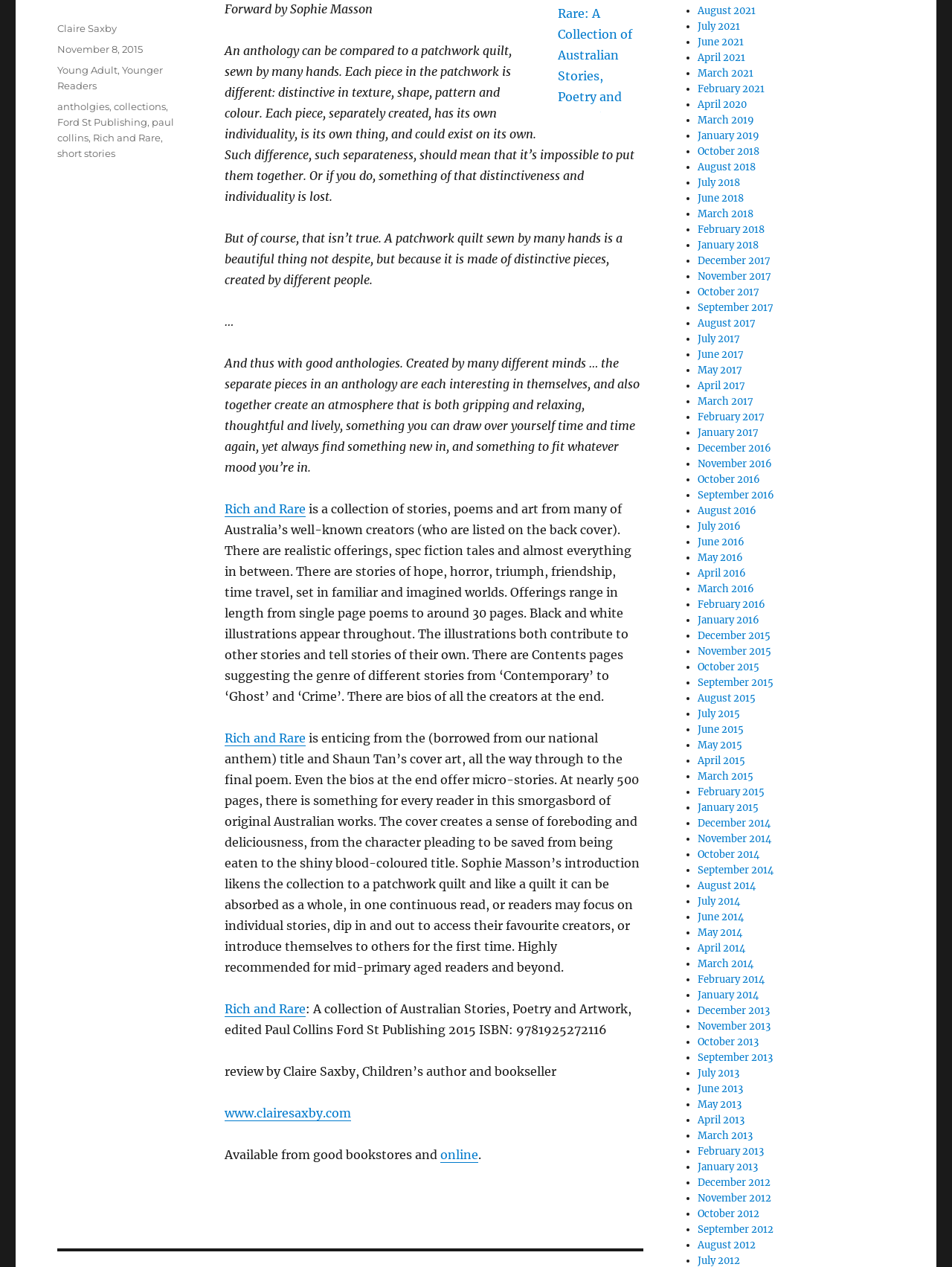Find the bounding box coordinates of the element I should click to carry out the following instruction: "Enter email in the User email field".

None